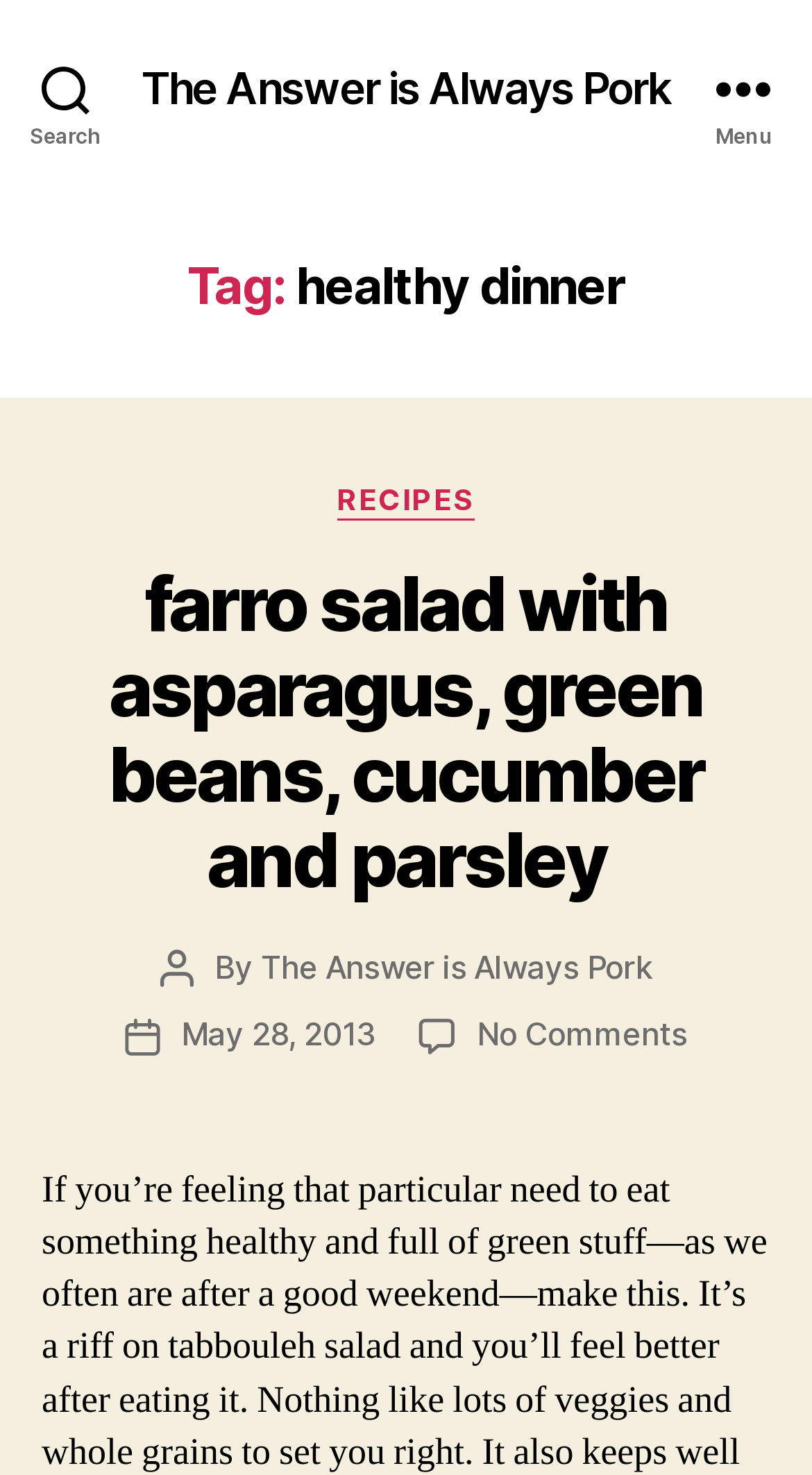Extract the heading text from the webpage.

Tag: healthy dinner